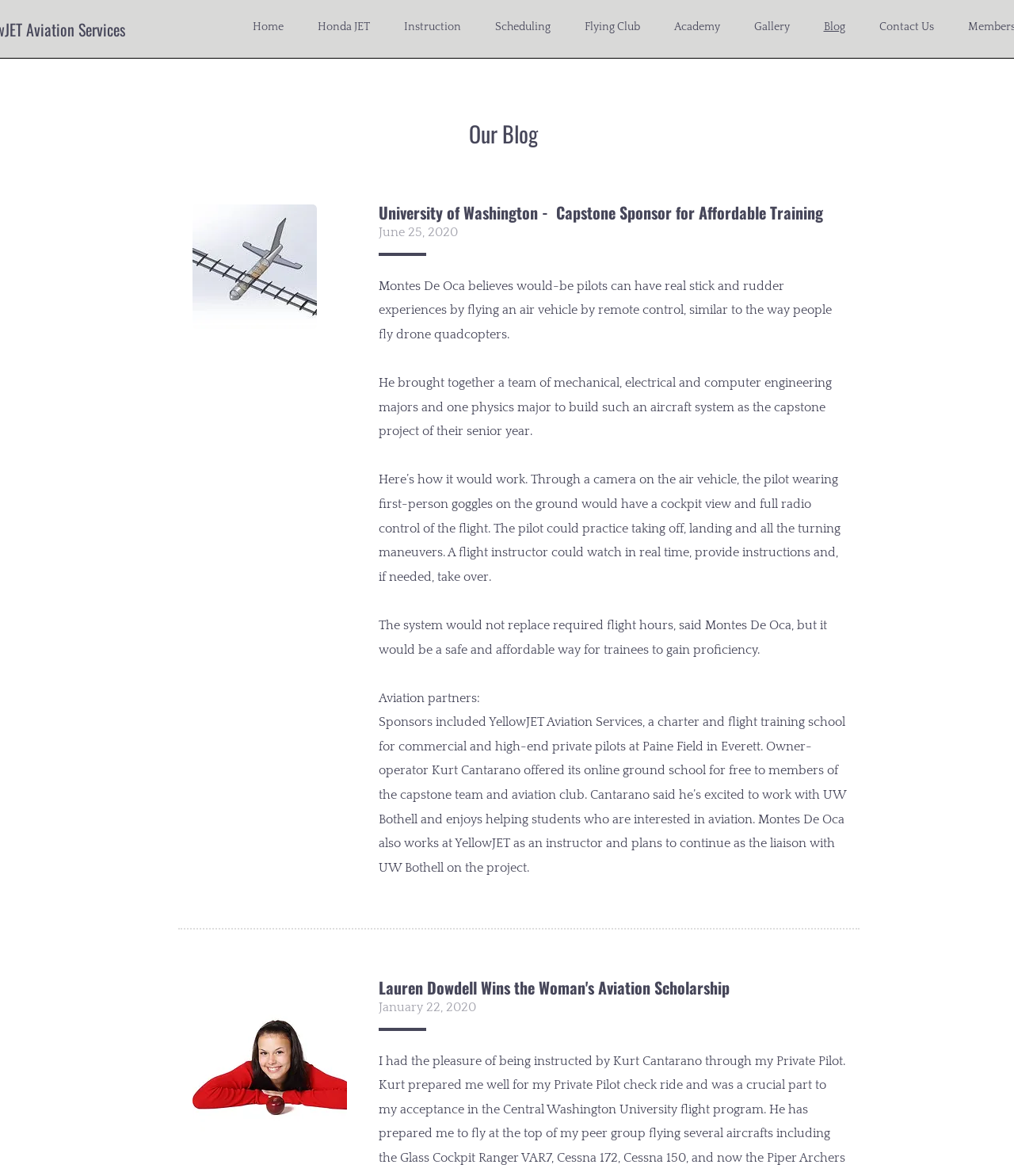Find and specify the bounding box coordinates that correspond to the clickable region for the instruction: "Read the news about DUQUE’S OPPOSITION SENDS A LETTER TO KAMALA HARRIS ABOUT THE RETURN OF GLYPHOSATE".

None